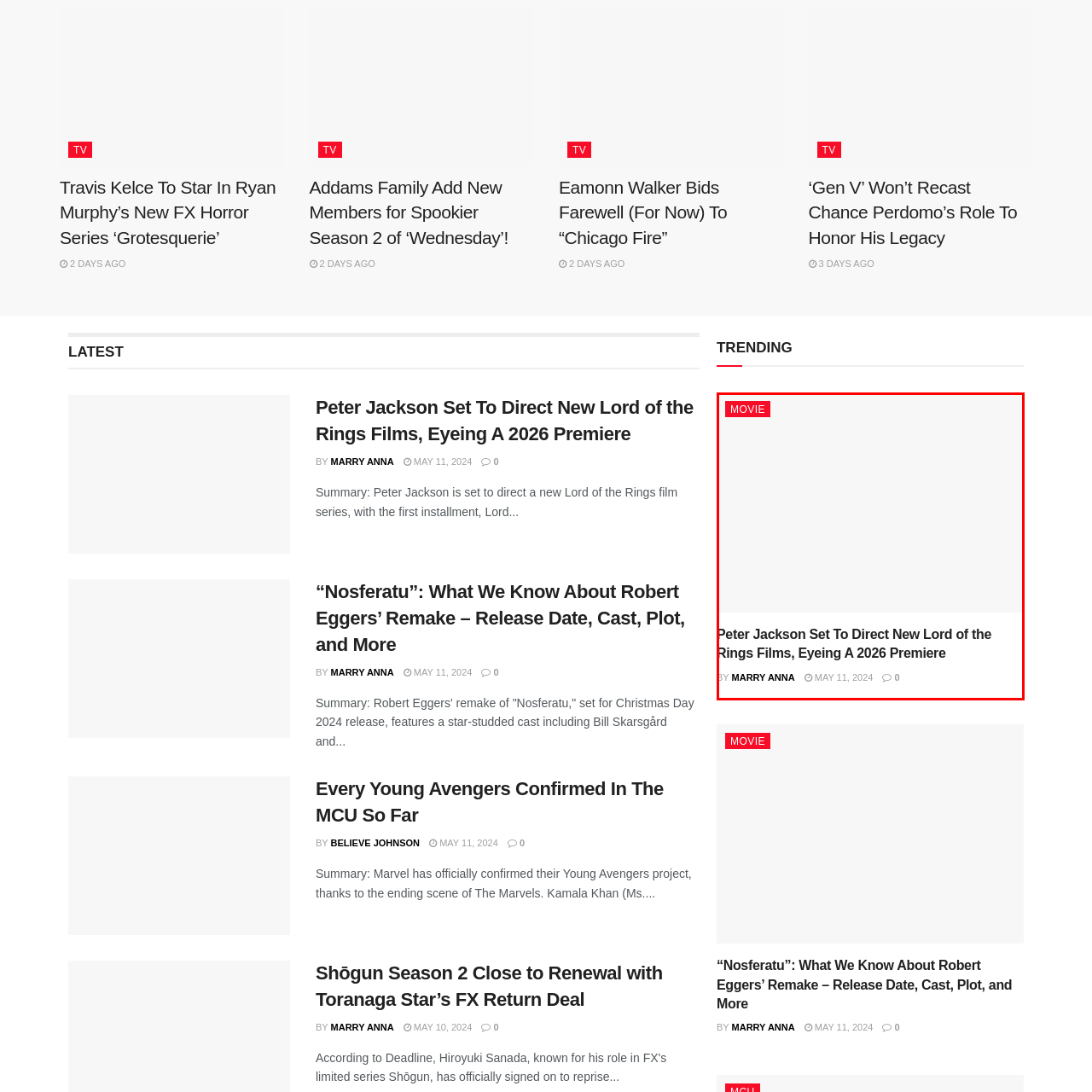Deliver a detailed account of the image that lies within the red box.

The image showcases an article titled "Peter Jackson Set To Direct New Lord of the Rings Films, Eyeing A 2026 Premiere." Accompanied by a bold heading, the article shares insights about the acclaimed director's plans for a new series of films set in the beloved Middle-earth universe. Below the title, the publication date indicates it was written by Marry Anna on May 11, 2024. The section is categorized under the "MOVIE" category, emphasizing its relevance to film enthusiasts. Overall, the article promises exciting developments for fans of the franchise, as it hints at future cinematic ventures from Peter Jackson.